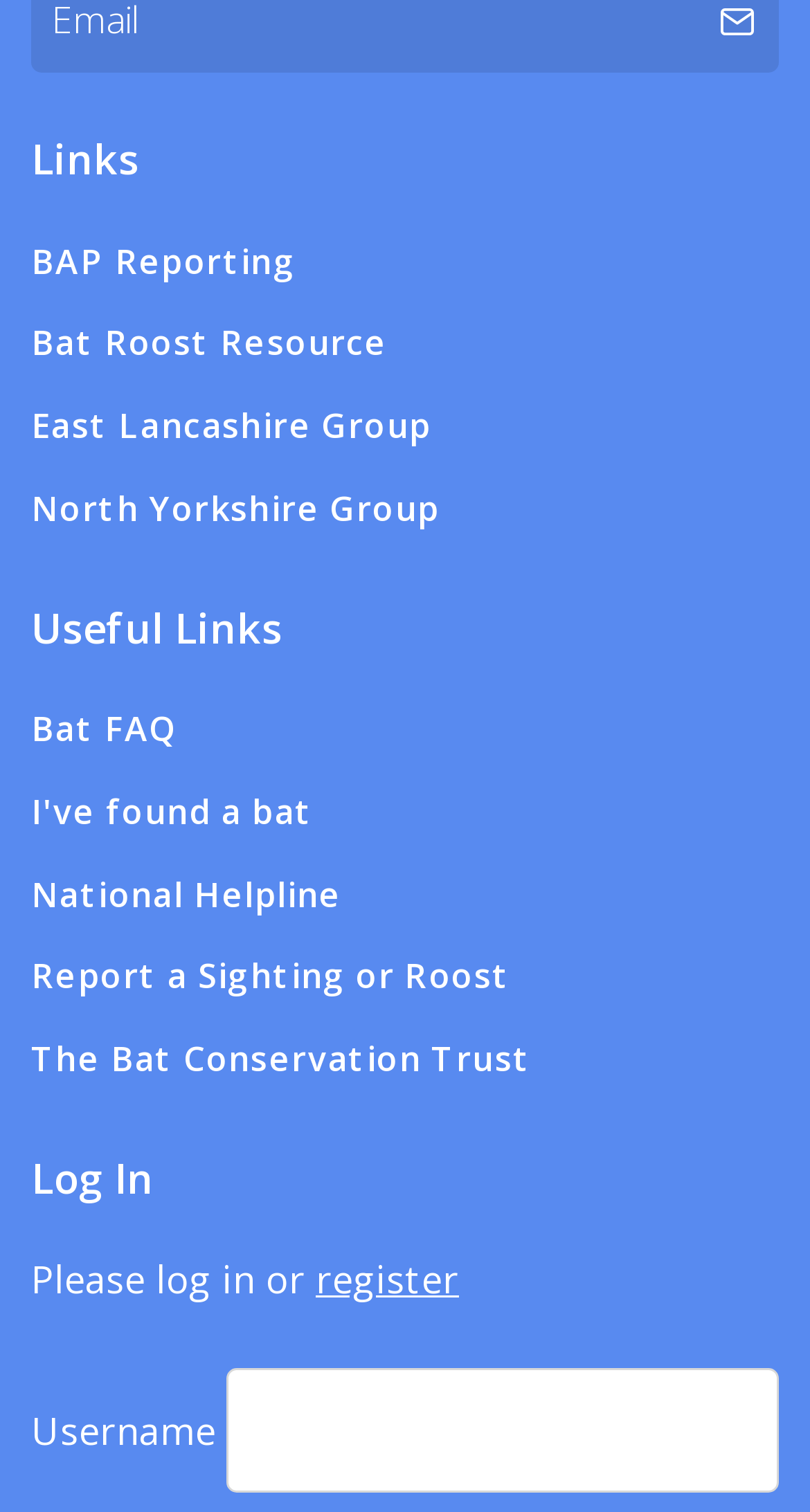Refer to the image and provide a thorough answer to this question:
How many headings are there?

I counted the number of headings, which are 'Links', 'Useful Links', and 'Log In', so there are 3 headings.